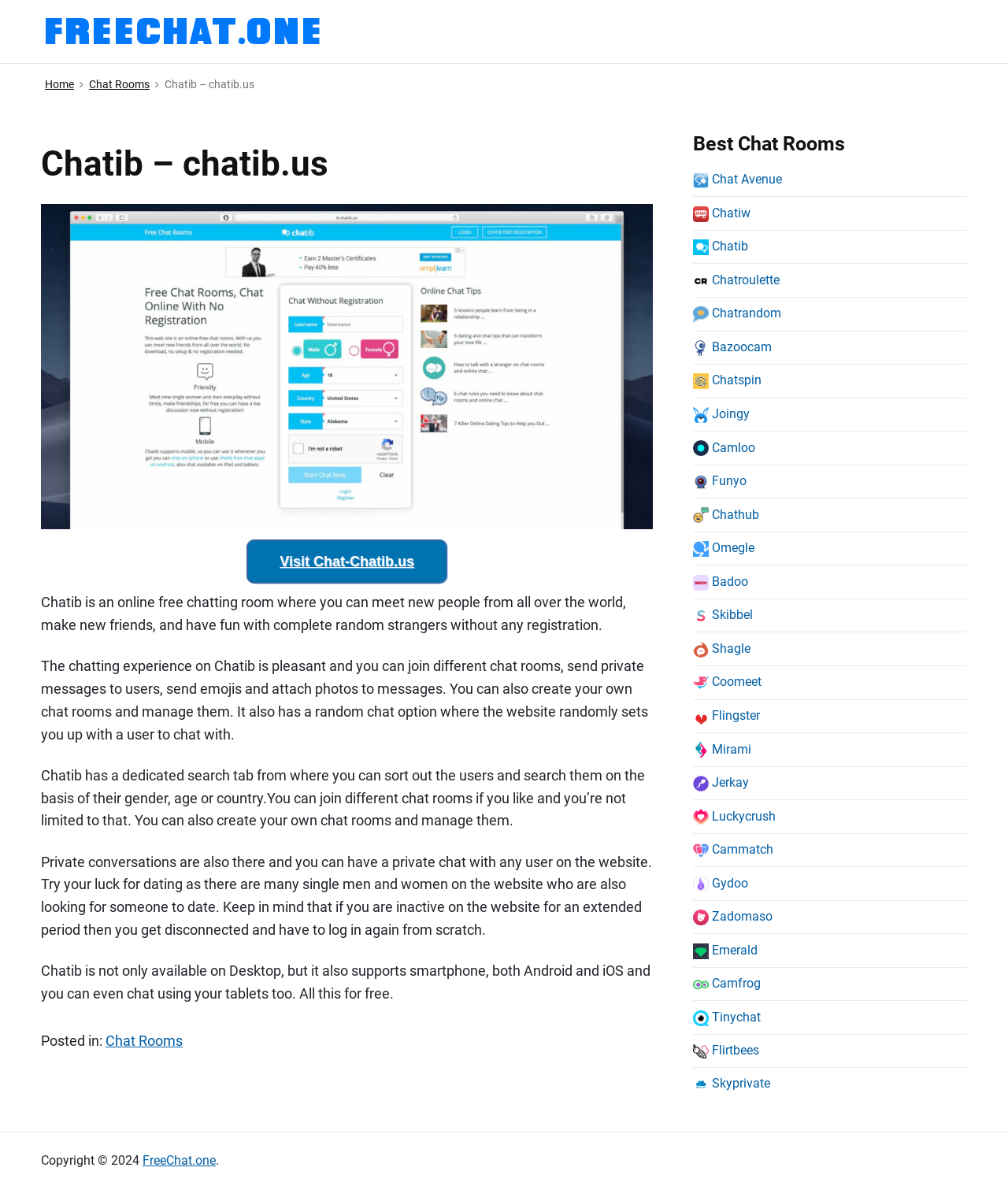Answer the question using only a single word or phrase: 
Can users have private conversations?

Yes